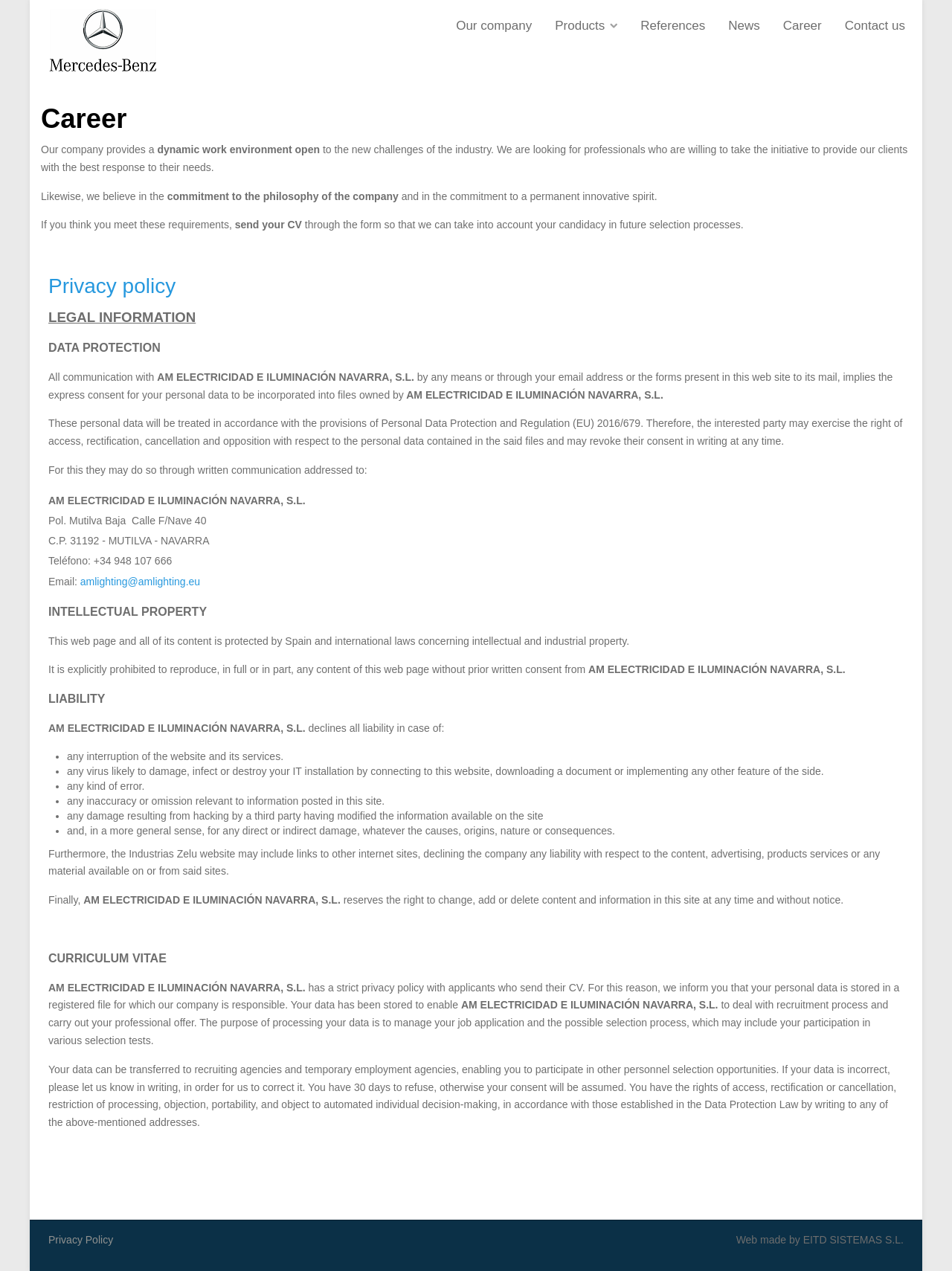Can you find the bounding box coordinates for the element to click on to achieve the instruction: "Click Facebook"?

None